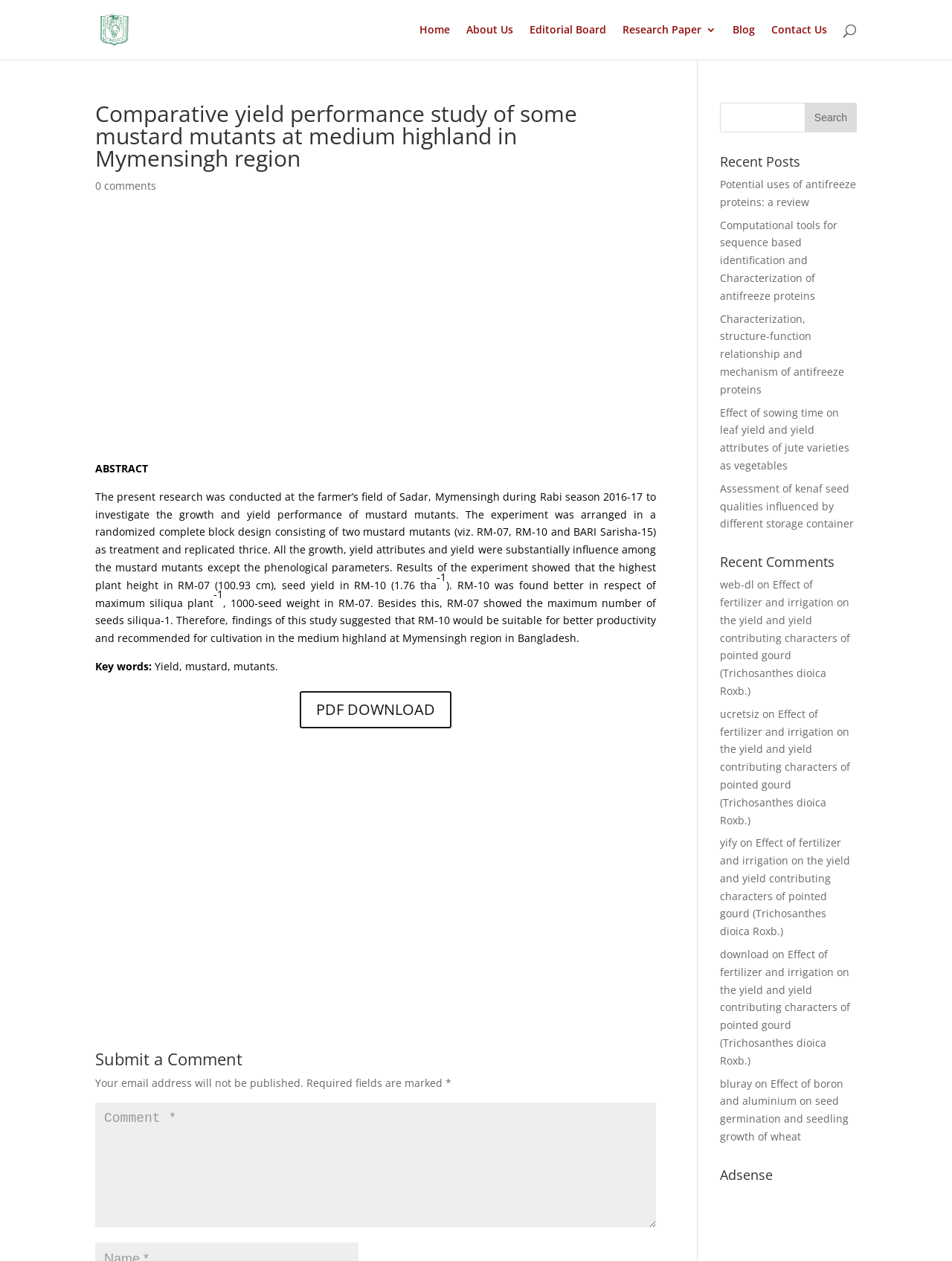How many mustard mutants were used in the experiment?
Based on the image, provide a one-word or brief-phrase response.

Three